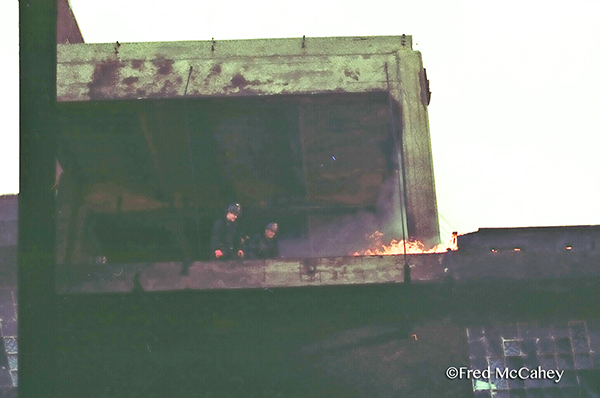What is the atmosphere of the scene?
Provide a concise answer using a single word or phrase based on the image.

Charged with urgency